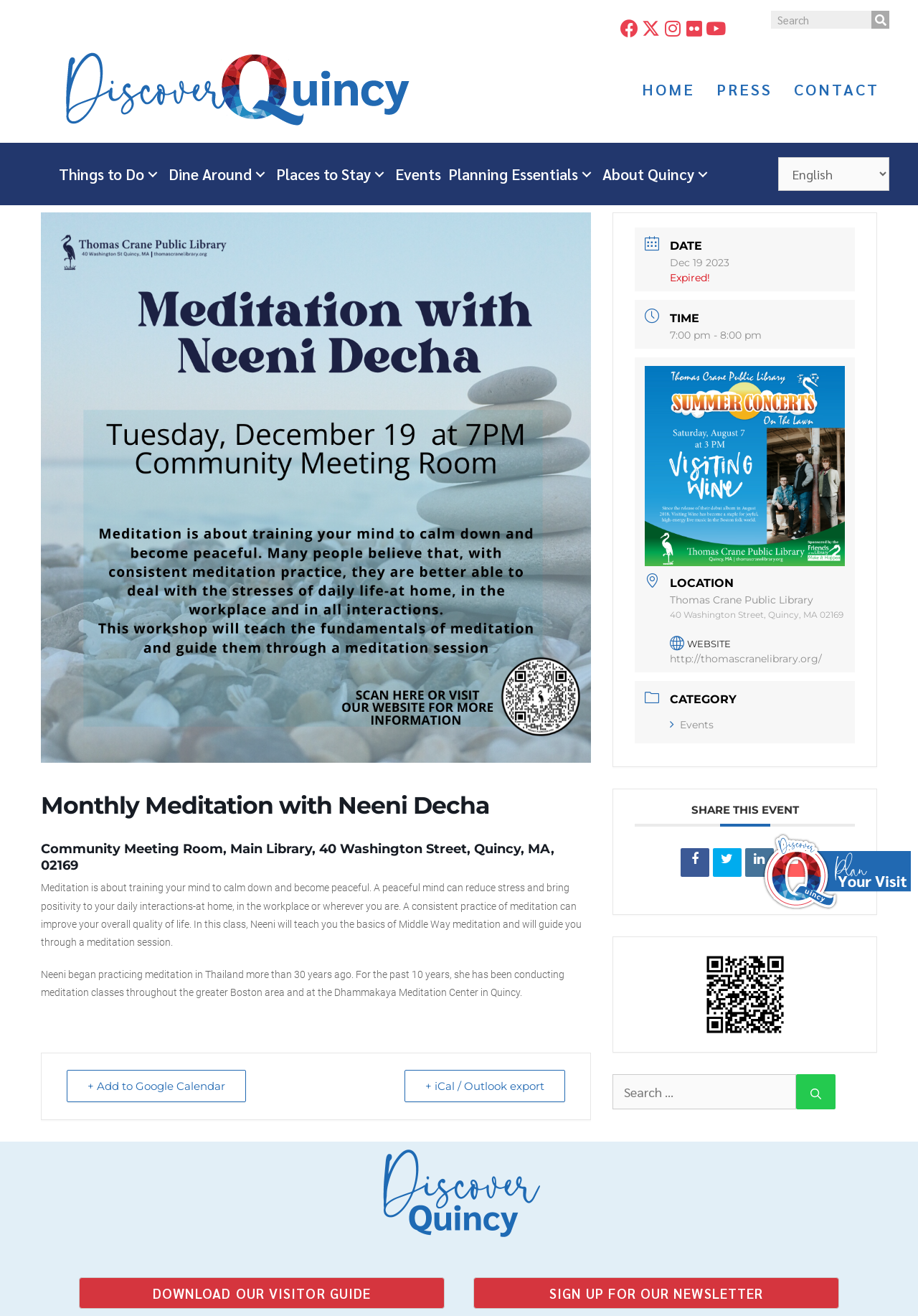What is the purpose of meditation according to the event description?
Based on the screenshot, respond with a single word or phrase.

reduce stress and bring positivity